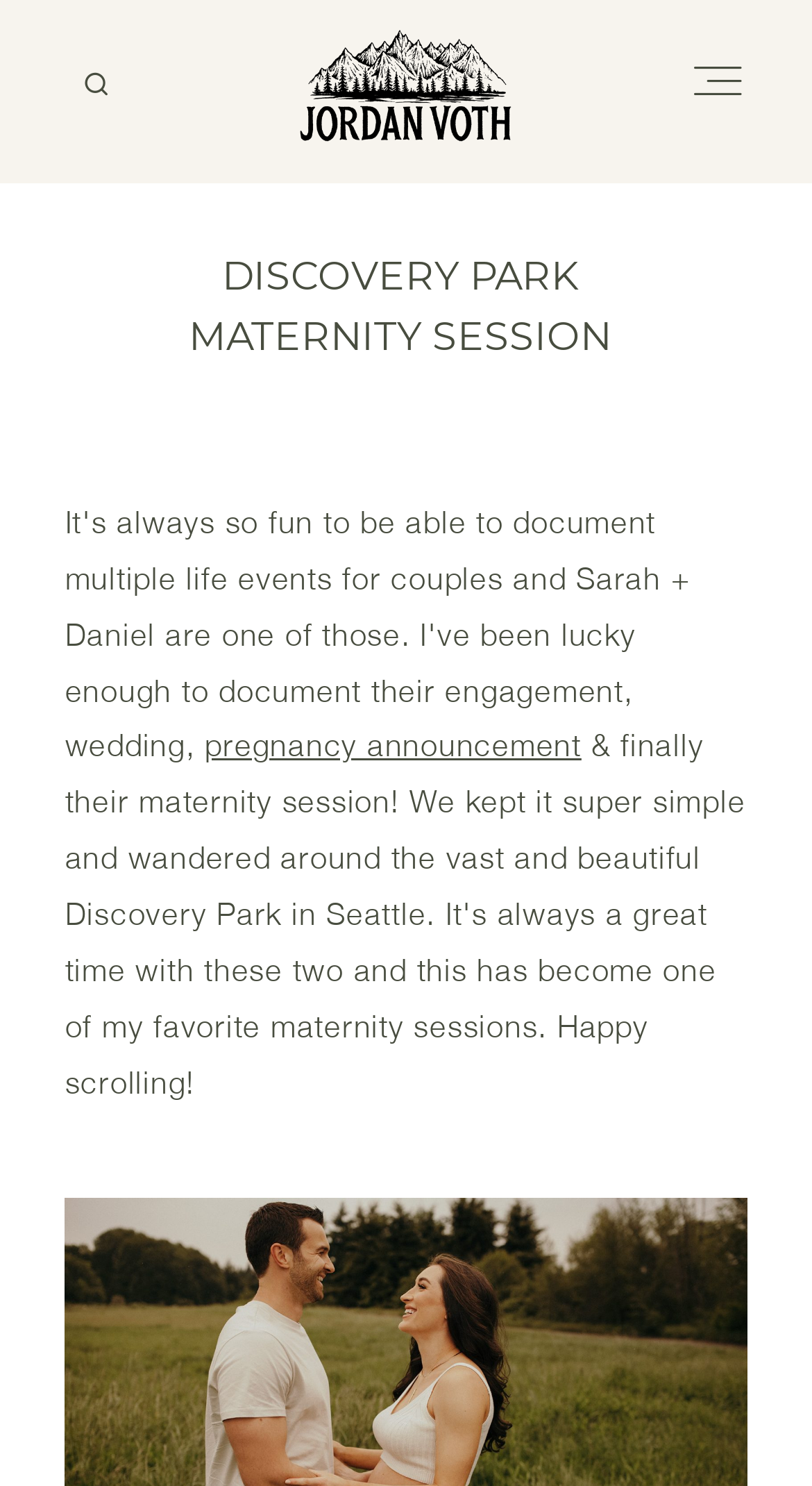Refer to the screenshot and give an in-depth answer to this question: What type of photography session is featured?

The webpage title mentions 'Maternity Session', and there is a link to 'MATERNITY' in the navigation menu. This suggests that the webpage is featuring a maternity photography session, likely taken at Discovery Park.